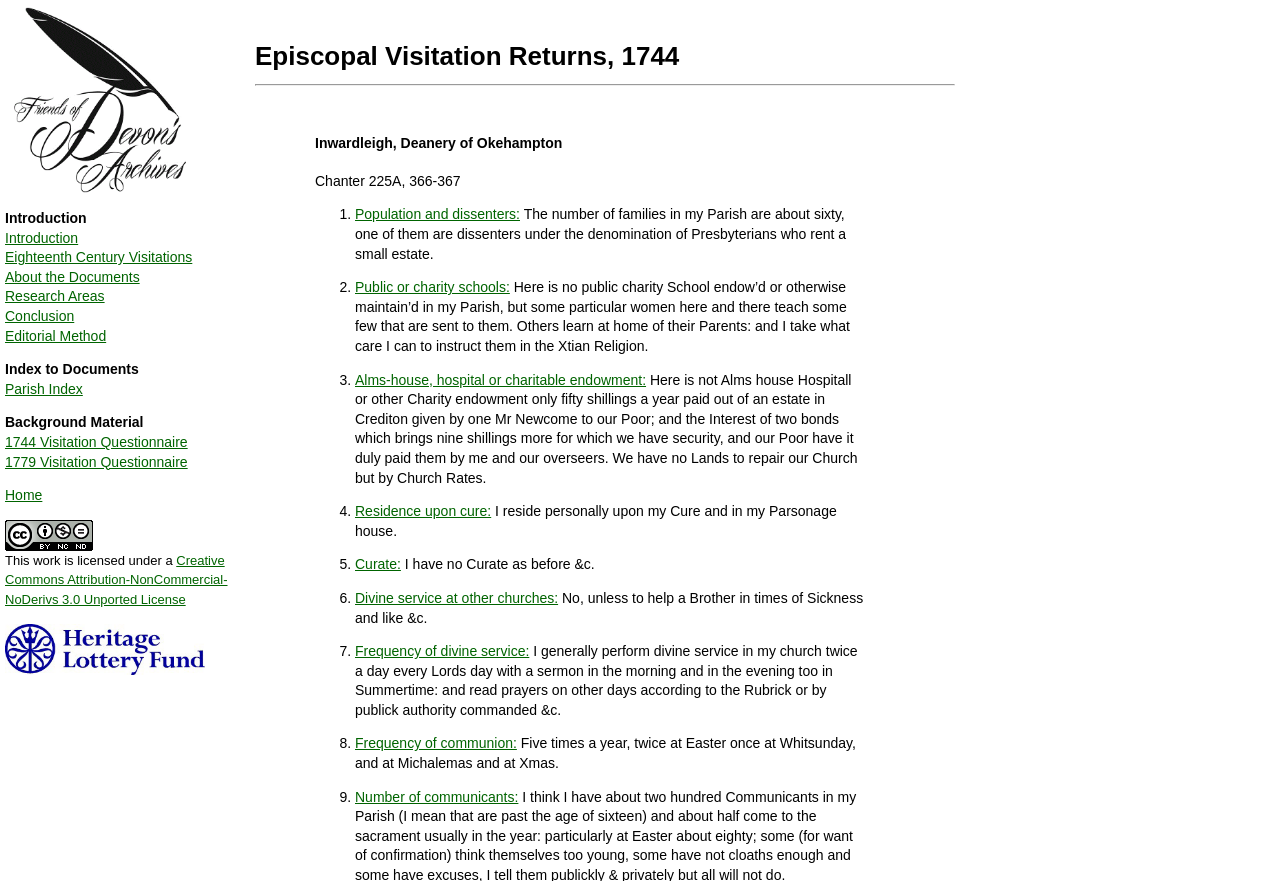Find the coordinates for the bounding box of the element with this description: "Frequency of divine service:".

[0.277, 0.73, 0.414, 0.748]